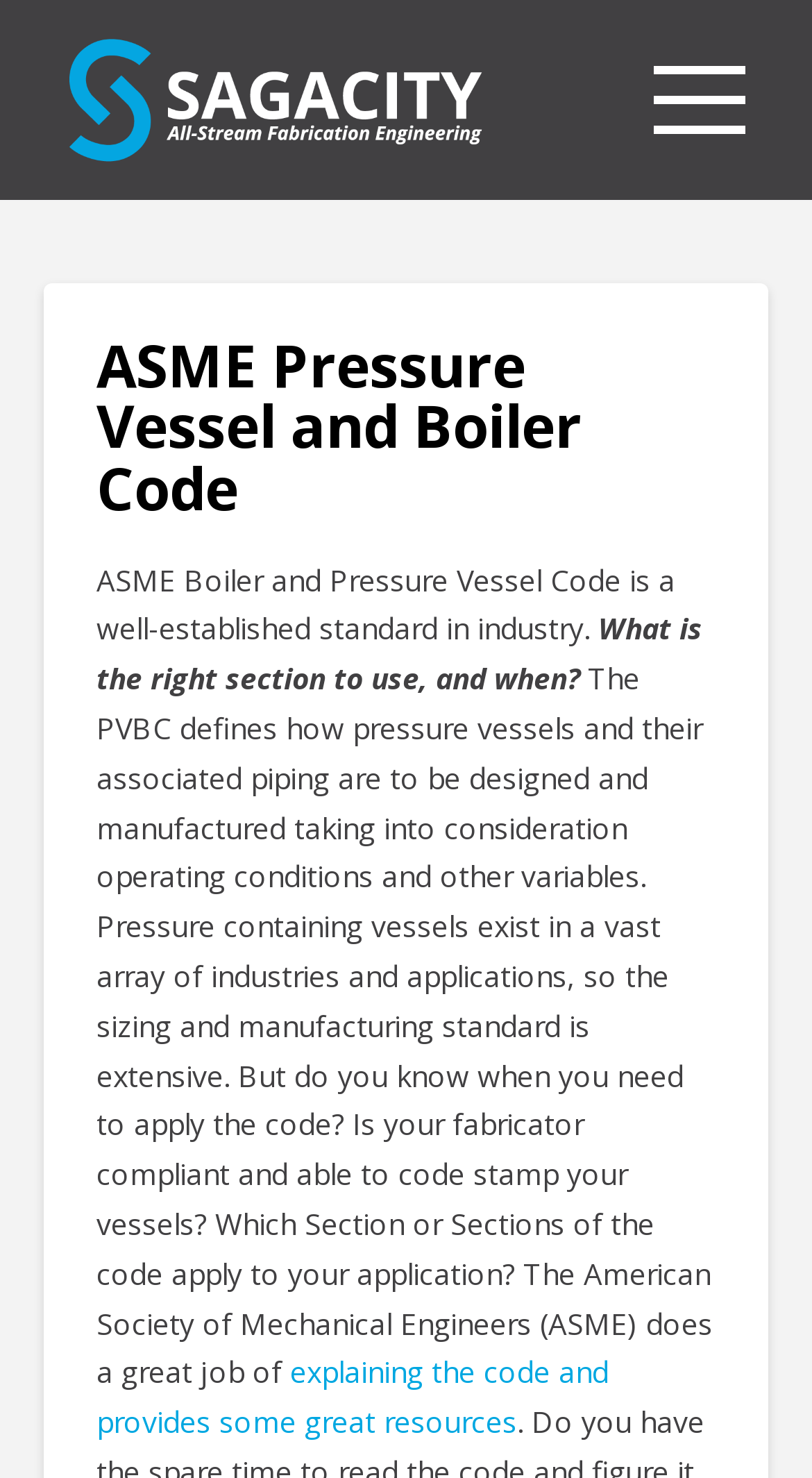Please give a short response to the question using one word or a phrase:
What is the purpose of the toggle button?

Toggle Off Canvas Content